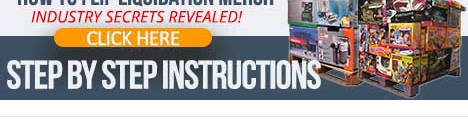What type of approach is promised for learning the process?
Examine the image closely and answer the question with as much detail as possible.

The approach promised for learning the process is step-by-step instructions, as indicated by the clear instruction 'STEP BY STEP INSTRUCTIONS' below the bold text, suggesting a structured and guided learning experience.